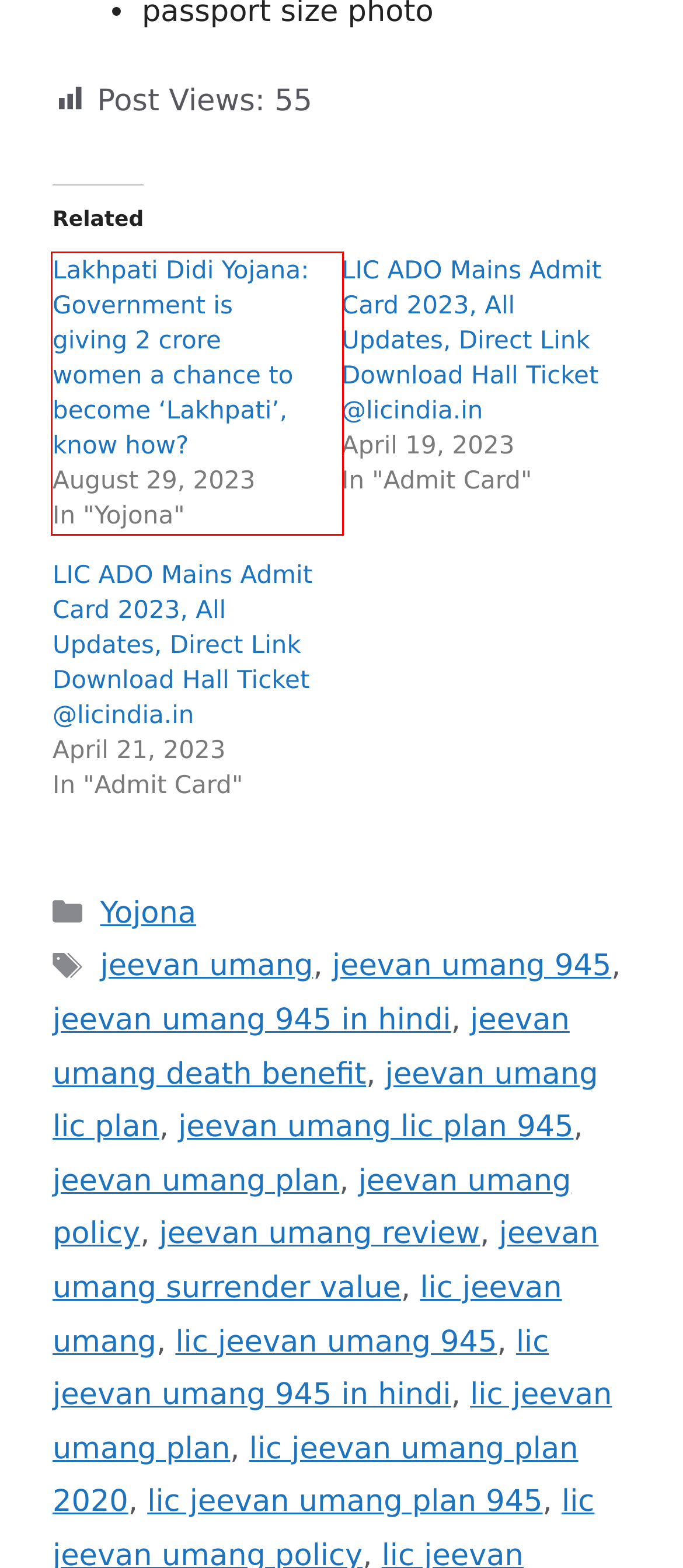Please perform OCR on the text within the red rectangle in the webpage screenshot and return the text content.

Lakhpati Didi Yojana: Government is giving 2 crore women a chance to become ‘Lakhpati’, know how? August 29, 2023 In "Yojona"